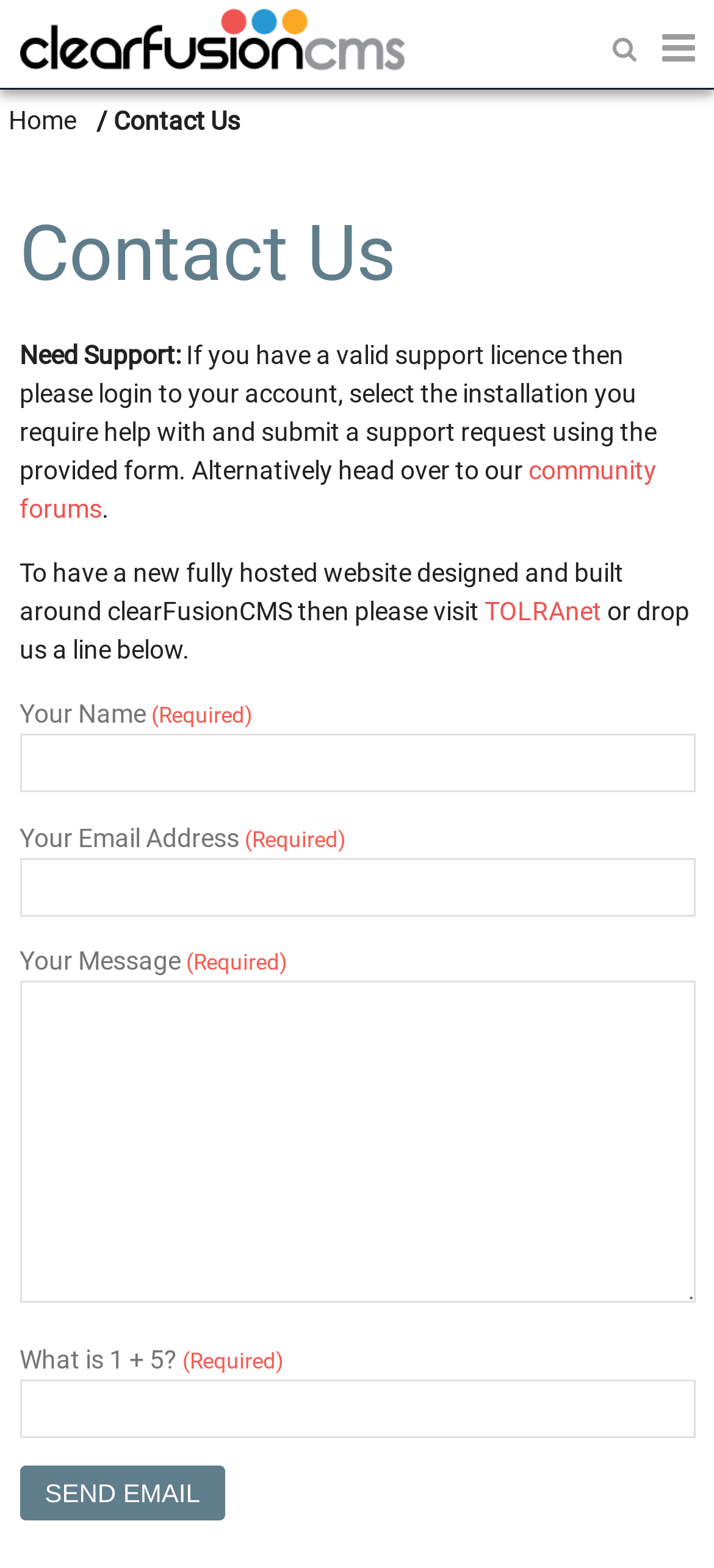Offer an in-depth caption of the entire webpage.

This webpage is a contact page for a web content management system called clearFusionCMS. At the top left corner, there is a logo image with a link to the homepage. Next to the logo, there is a navigation menu with links to various pages, including Home, clearFusionCMS, clearFusionSHOP, clearFusionPROPERTY, Modules, CMS News, Order, Docs, and Software Support. However, these links are not visible.

Below the navigation menu, there is a heading that reads "Contact Us" in a large font size. Underneath the heading, there is a paragraph of text that explains how to get support, including logging into an account and submitting a support request or visiting the community forums.

On the left side of the page, there is a section with a heading that reads "Need Support:". This section provides information on how to get support, including logging into an account and submitting a support request or visiting the community forums.

Below this section, there is a form with several fields, including Your Name, Your Email Address, and Your Message, all of which are required. There is also a field that asks "What is 1 + 5?" which is also required. The form has a "Send Email" button at the bottom.

At the top right corner, there is a small icon with a link to the homepage.